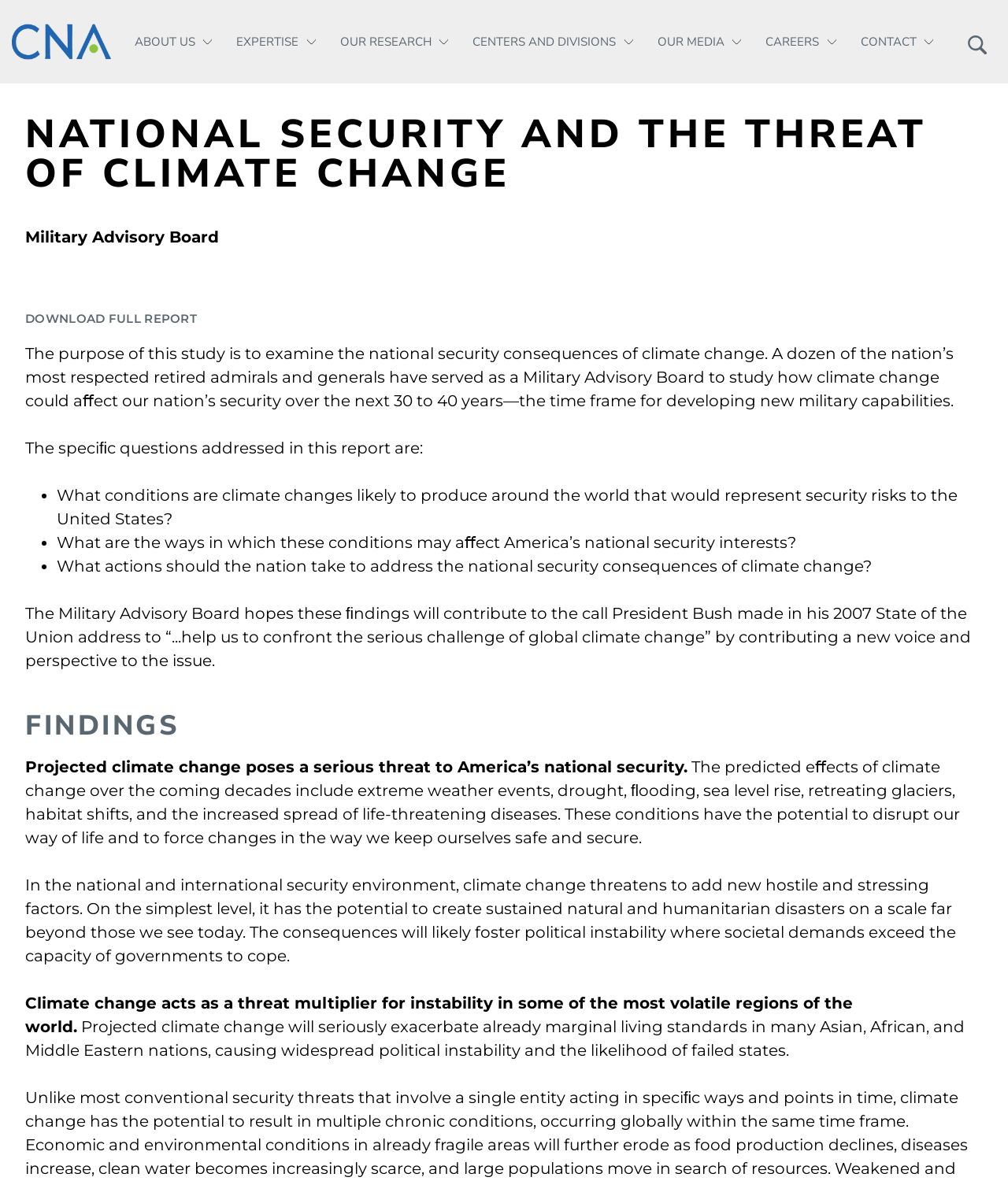Kindly provide the bounding box coordinates of the section you need to click on to fulfill the given instruction: "Go to ABOUT US page".

[0.122, 0.0, 0.223, 0.071]